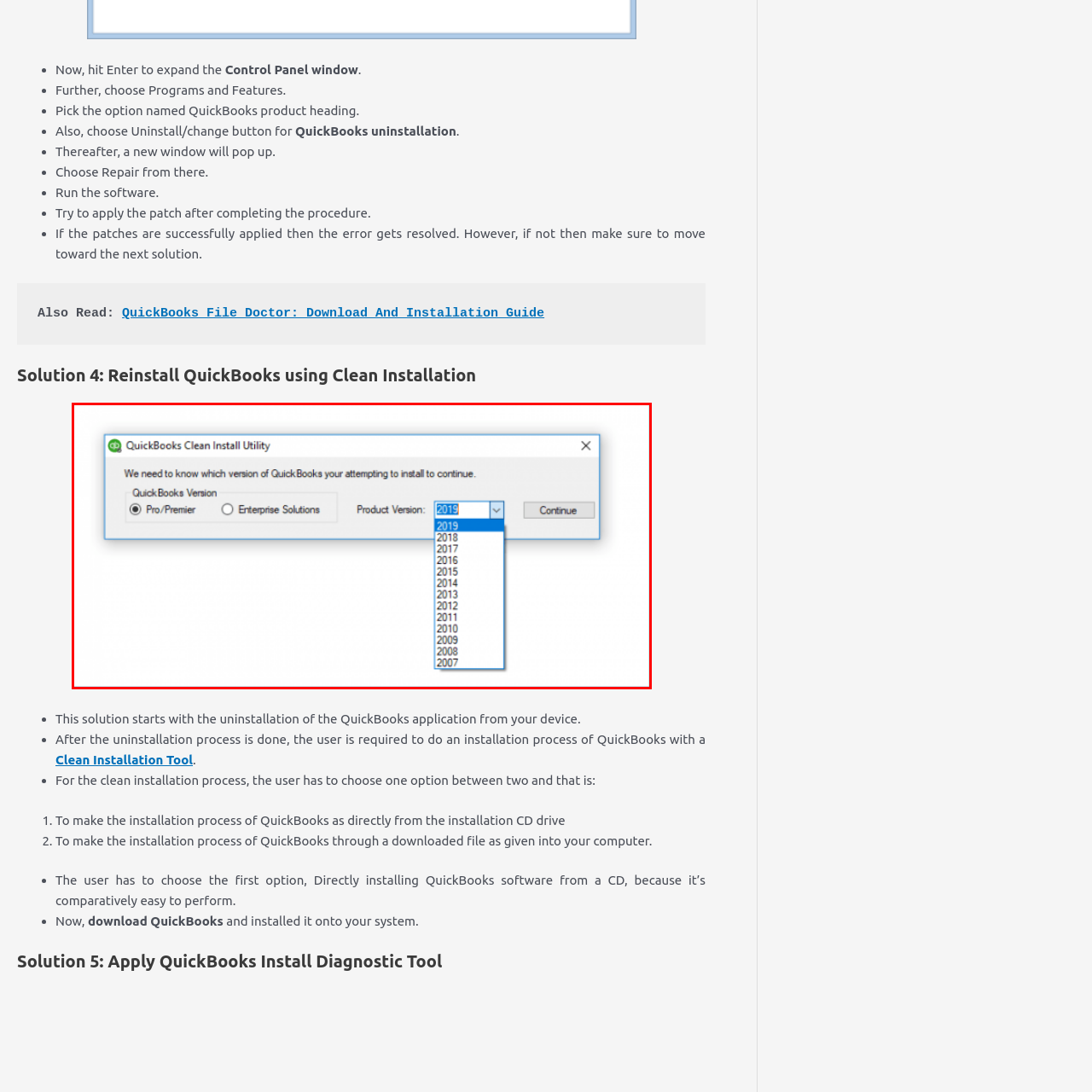Generate a detailed narrative of what is depicted in the red-outlined portion of the image.

The image displays the "QuickBooks Clean Install Utility" dialog box, prompting users to select the version of QuickBooks they are attempting to install. It features radio button options for "Pro/Premier" and "Enterprise Solutions" as QuickBooks versions, with a dropdown menu next to "Product Version," pre-selected to 2019. Users can also view a list of other versions ranging from 2007 to 2018 in the dropdown, allowing them to choose the required version before proceeding by clicking the "Continue" button. This utility is essential for users looking to reinstall or troubleshoot their QuickBooks installations effectively.